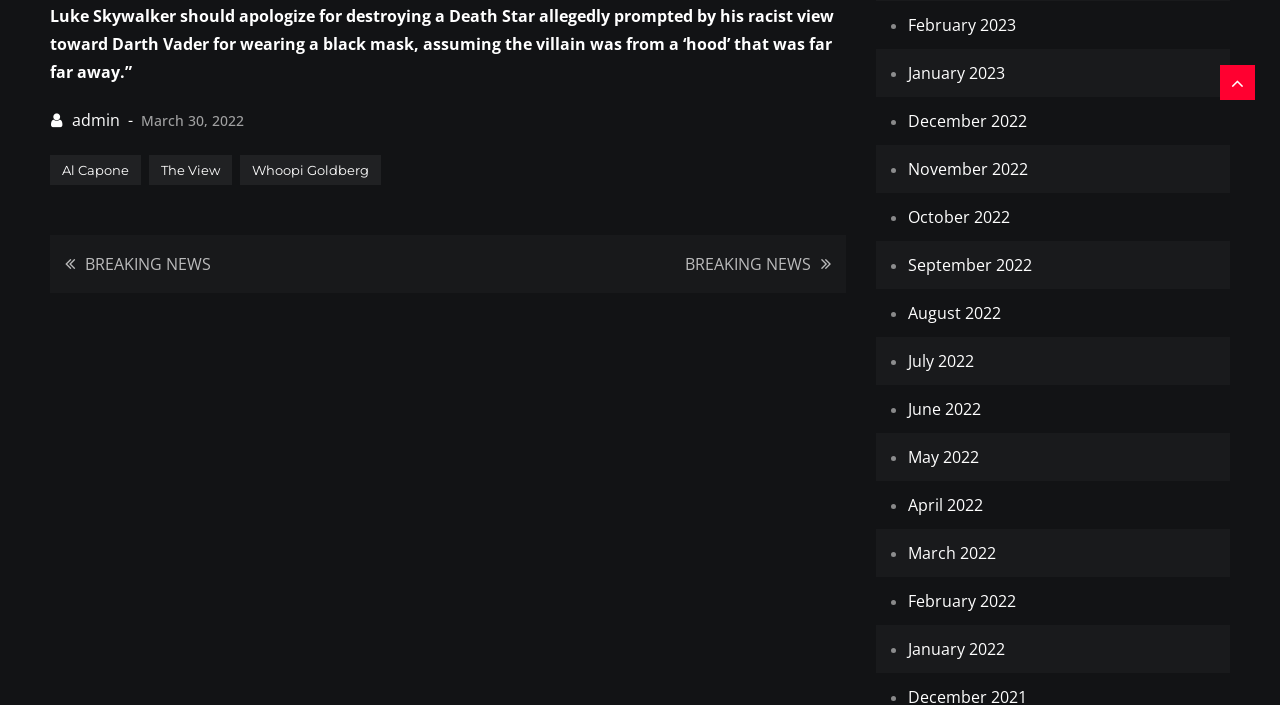Please identify the bounding box coordinates of the element I need to click to follow this instruction: "View admin page".

[0.04, 0.155, 0.094, 0.186]